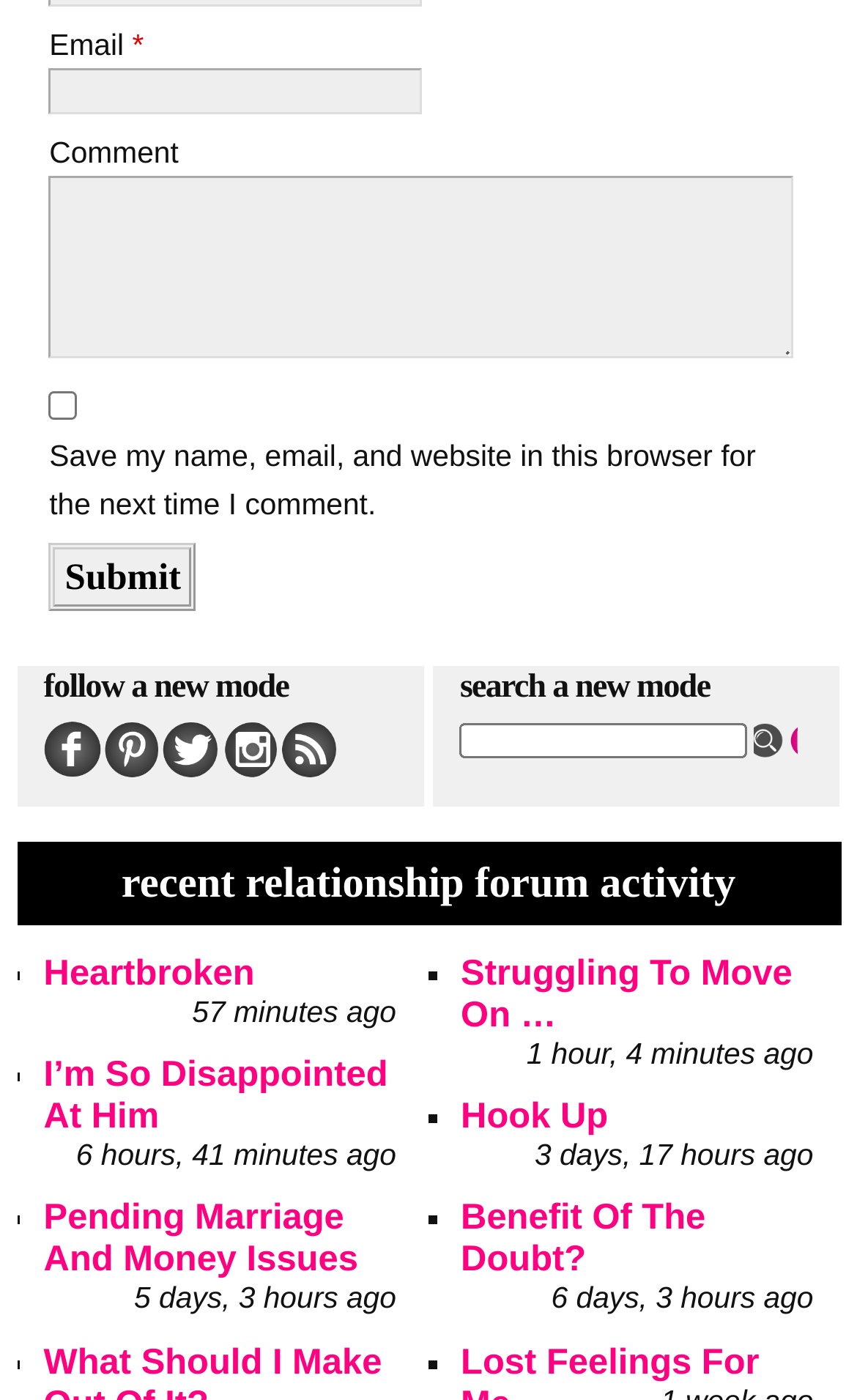Please give a succinct answer to the question in one word or phrase:
What is the function of the button labeled 'Submit'?

Submit comment